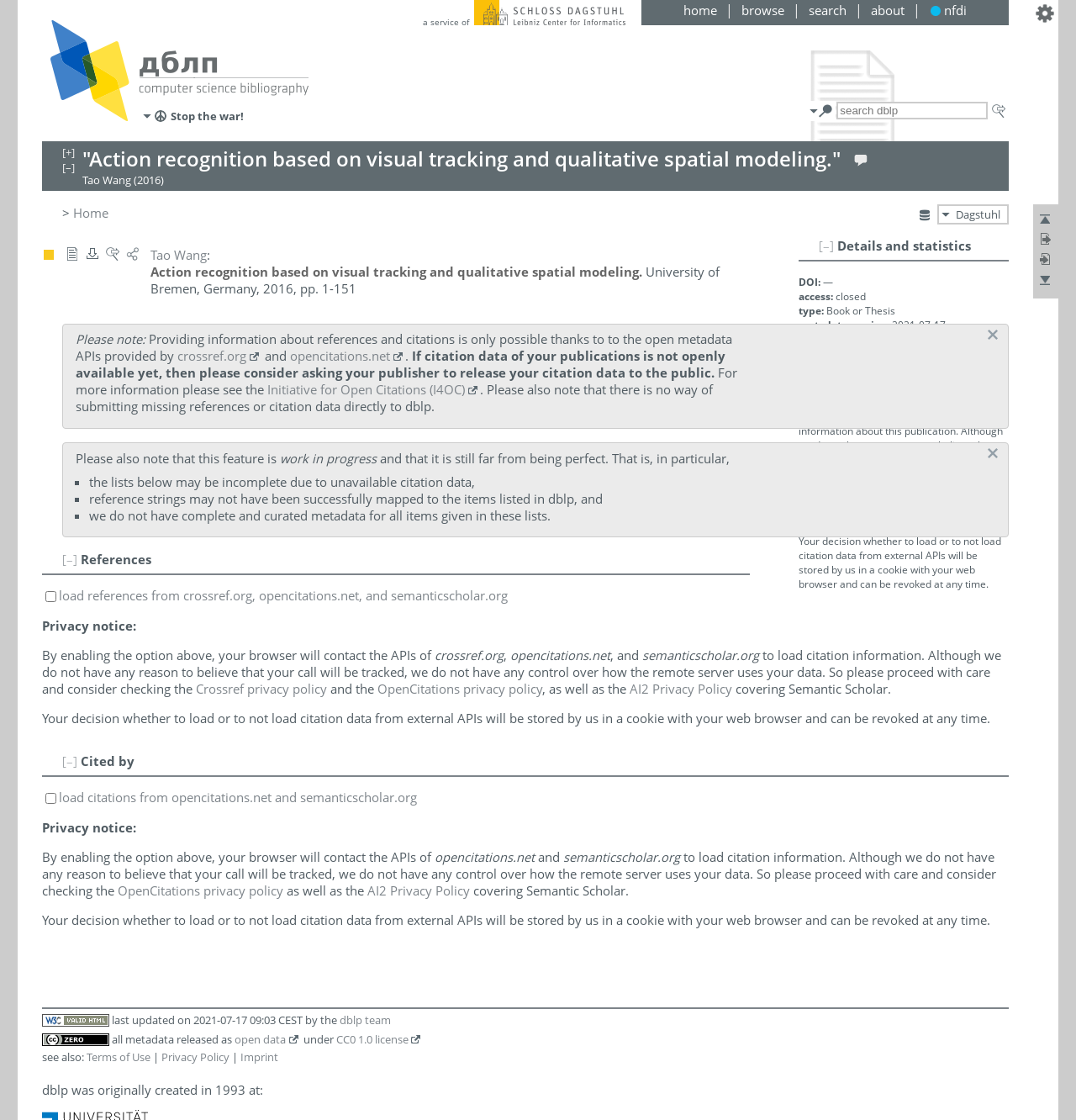Carefully observe the image and respond to the question with a detailed answer:
What is the title of the publication?

I found the title of the publication by looking at the heading element on the webpage, which is 'Action recognition based on visual tracking and qualitative spatial modeling.'